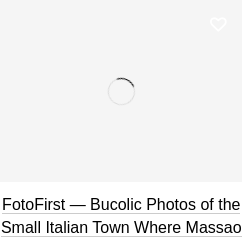Answer the question using only one word or a concise phrase: Is the tone of the title inviting?

Yes